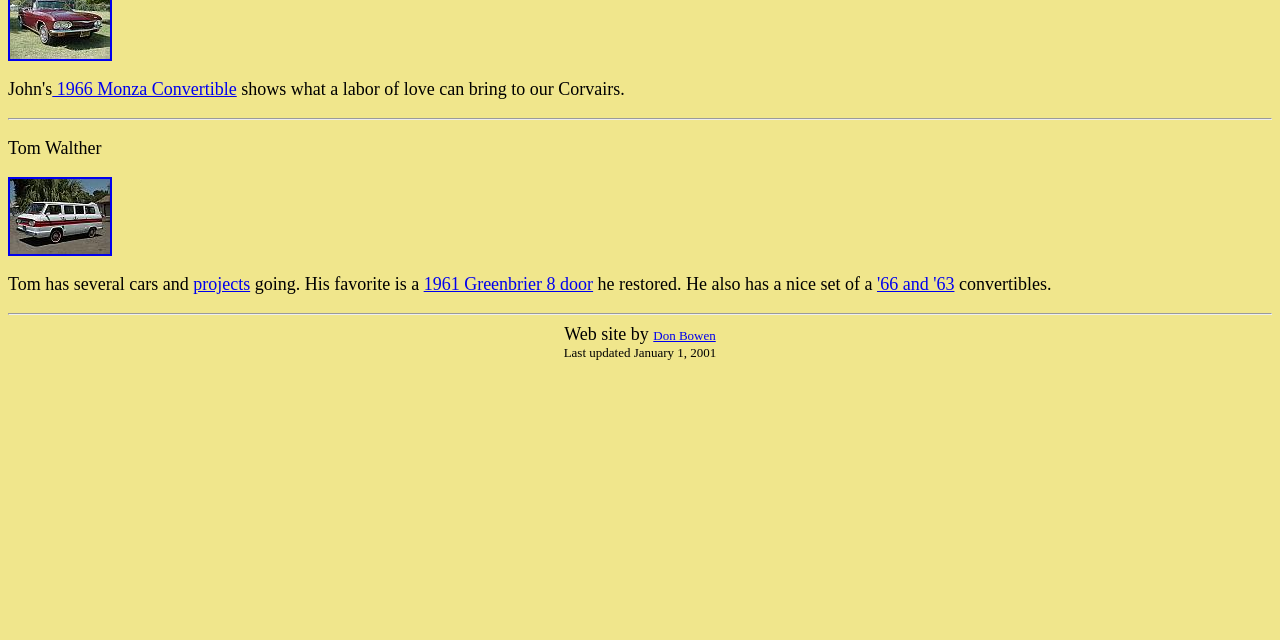Provide the bounding box coordinates of the HTML element described by the text: "projects". The coordinates should be in the format [left, top, right, bottom] with values between 0 and 1.

[0.151, 0.428, 0.195, 0.459]